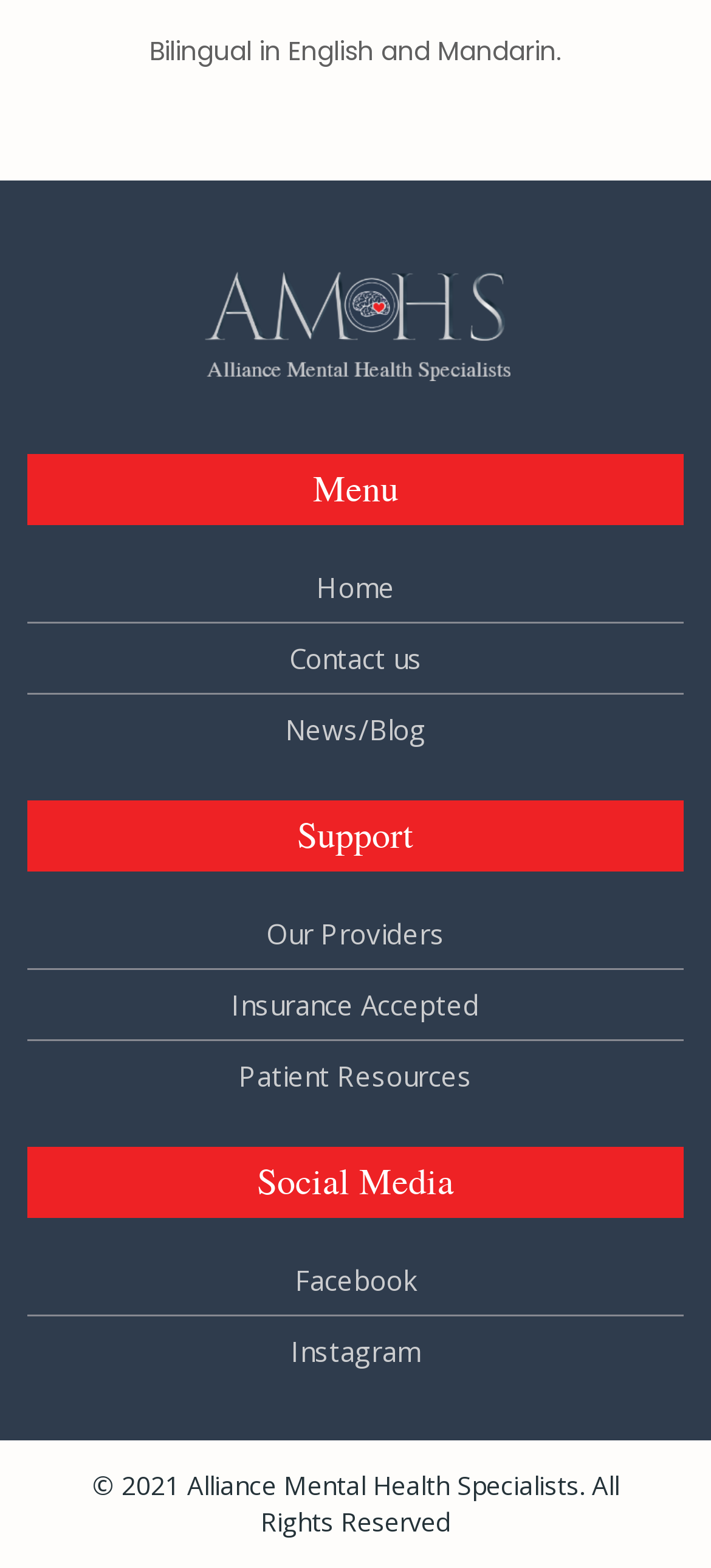What type of news is provided on the website?
Using the details shown in the screenshot, provide a comprehensive answer to the question.

The link under the 'Menu' heading mentions 'News/Blog', which suggests that the website provides news or blog-style content, although the exact nature of this content is not specified.